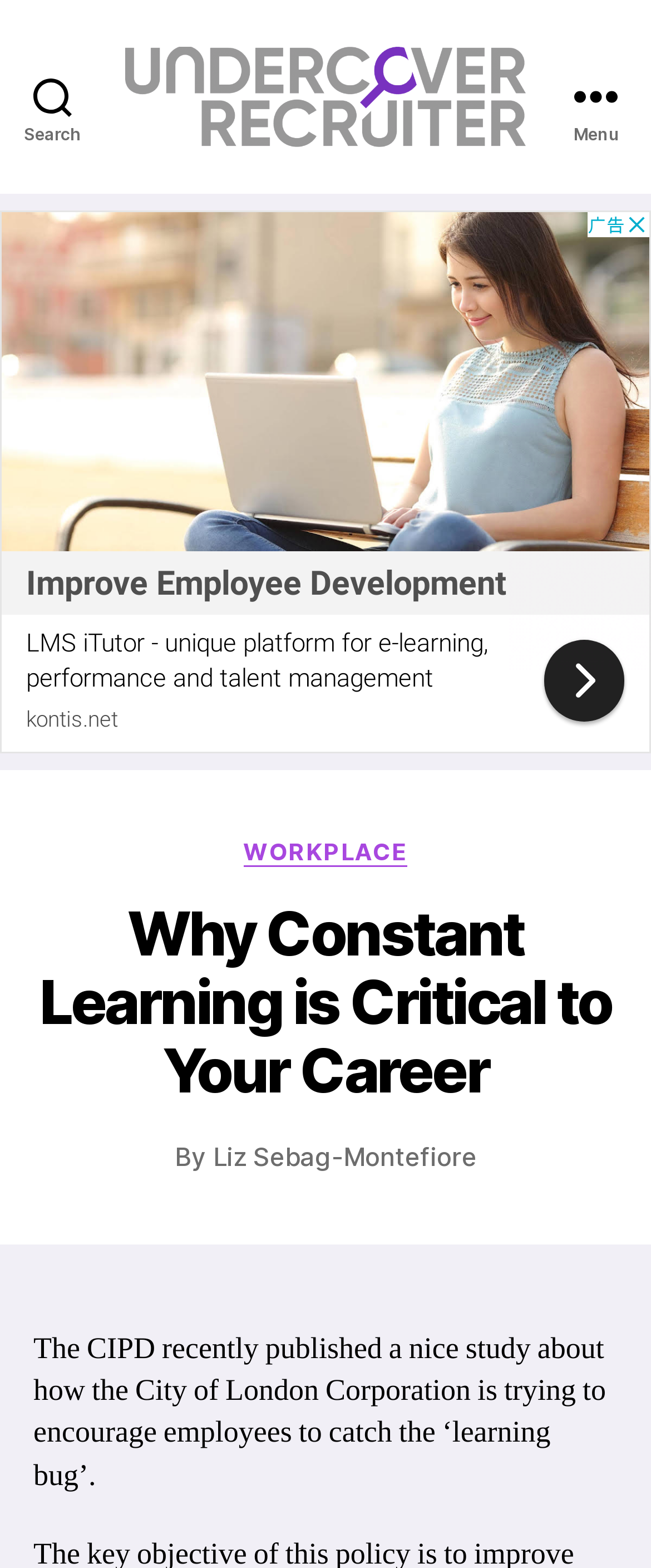Provide a comprehensive description of the webpage.

The webpage is about the importance of constant learning in one's career. At the top left corner, there is a search button. Next to it, on the top center, is a link to "Undercover Recruiter" accompanied by an image. On the top right corner, there is a menu button. 

Below the top section, there is a large advertisement iframe that spans the entire width of the page. Within the iframe, there is a header section that contains a "Categories" label, a link to "WORKPLACE", and a heading that repeats the title of the webpage, "Why Constant Learning is Critical to Your Career". 

Below the heading, there is a byline that reads "By Liz Sebag-Montefiore". The main content of the webpage is a paragraph that discusses a study by the CIPD about the City of London Corporation's efforts to encourage employees to engage in continuous learning.